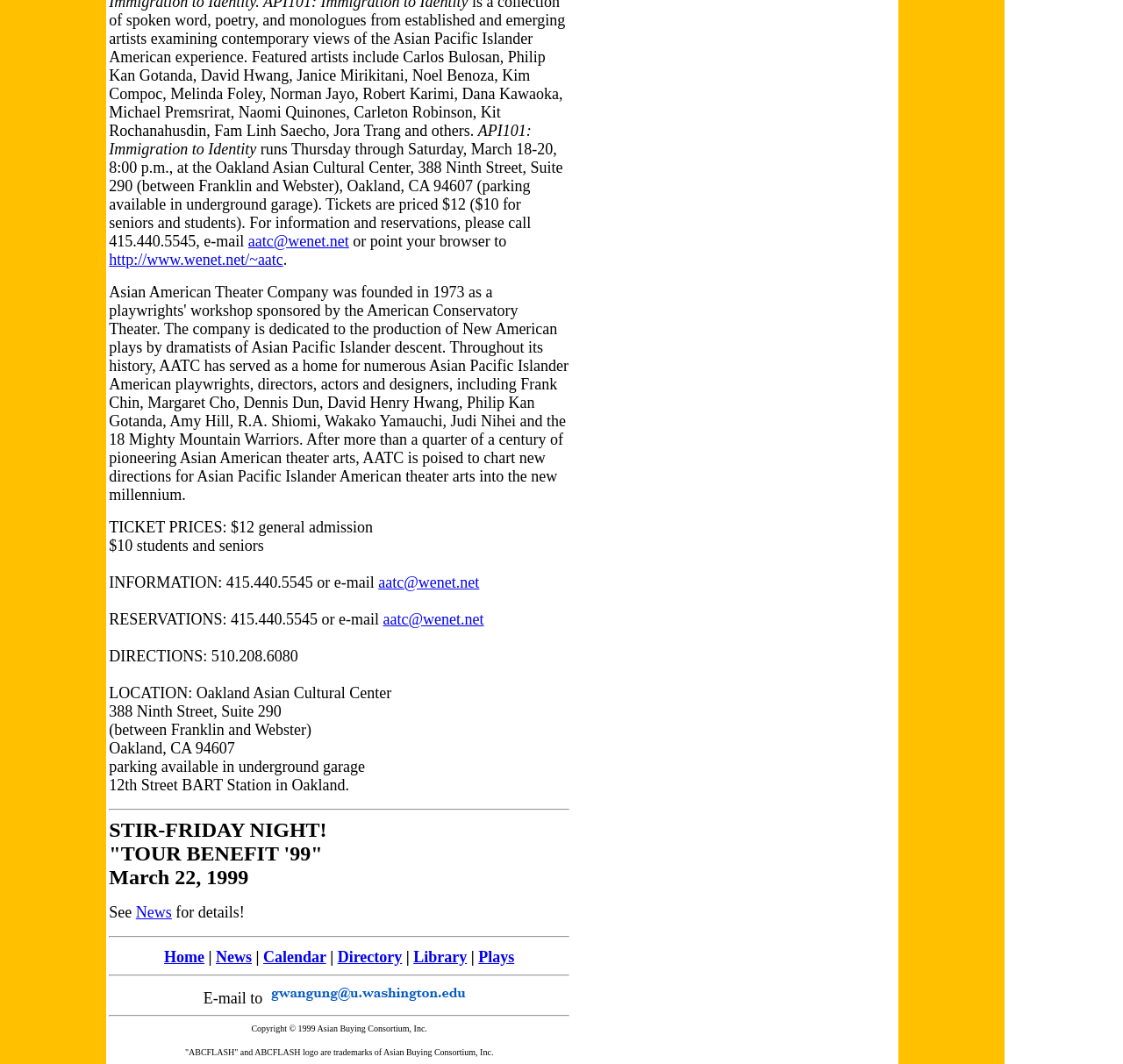What is the phone number for reservations?
Please give a detailed answer to the question using the information shown in the image.

The phone number for reservations can be found in the section 'RESERVATIONS' where it is stated that reservations can be made by calling 415.440.5545 or by emailing aatc@wenet.net.